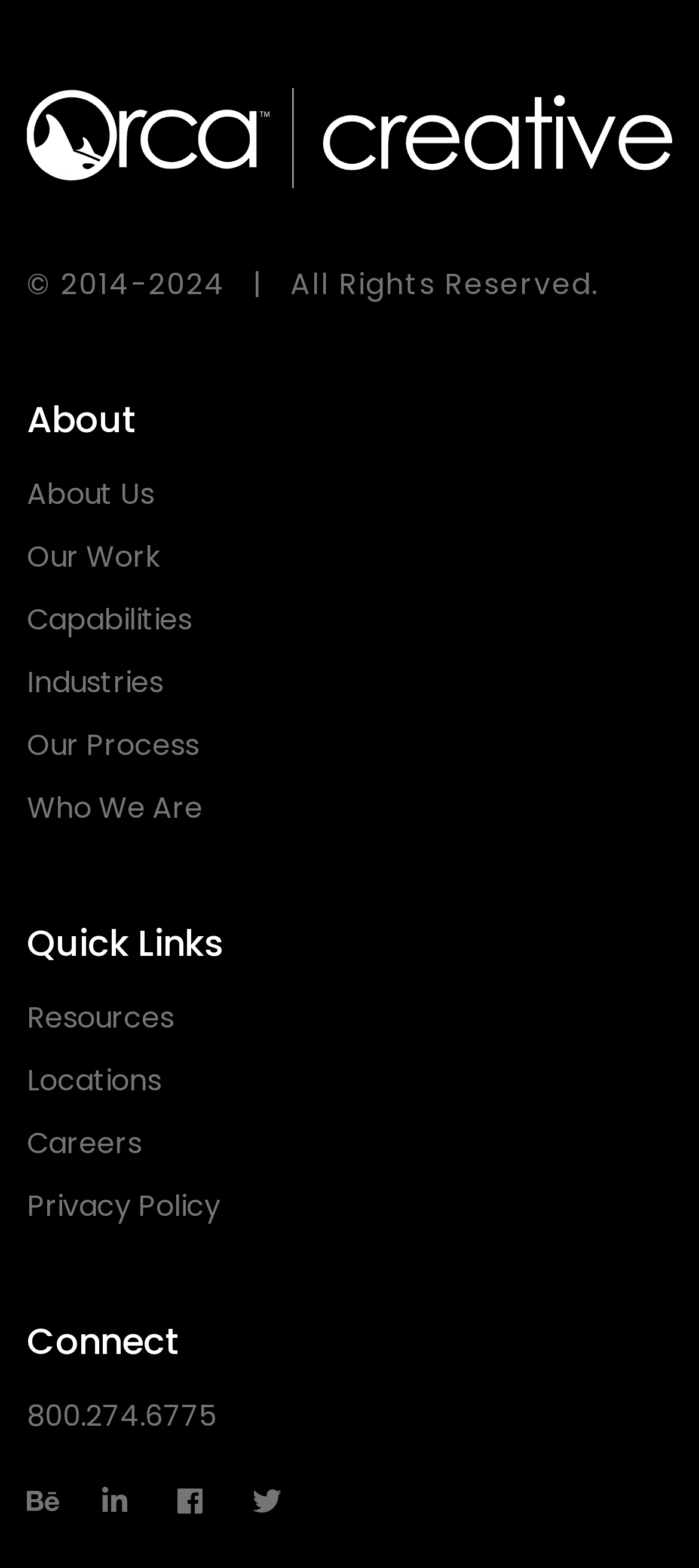Please pinpoint the bounding box coordinates for the region I should click to adhere to this instruction: "view our work".

[0.038, 0.34, 0.231, 0.372]